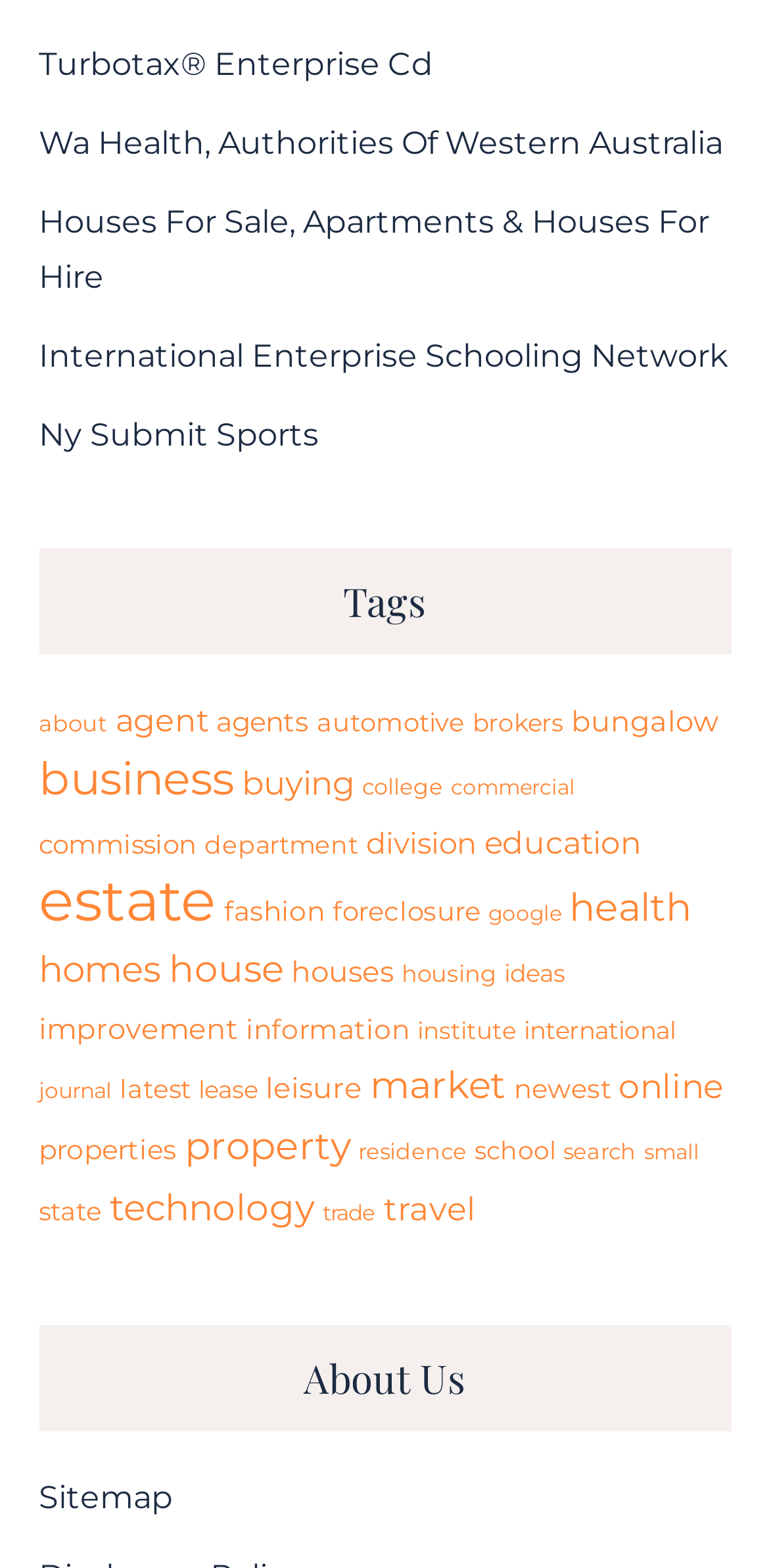Show the bounding box coordinates of the region that should be clicked to follow the instruction: "View Instagram."

None